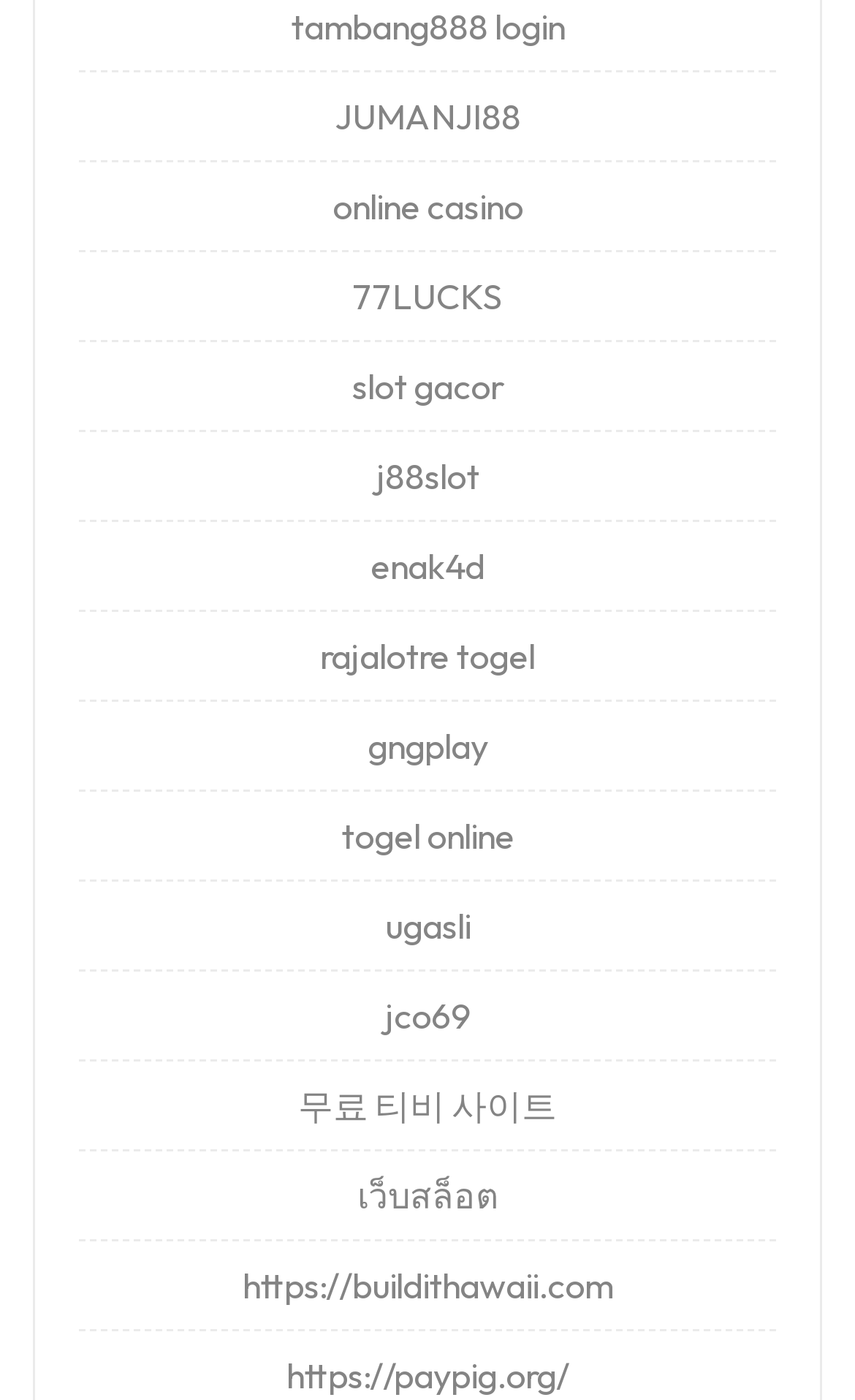Find the bounding box coordinates corresponding to the UI element with the description: "online casino". The coordinates should be formatted as [left, top, right, bottom], with values as floats between 0 and 1.

[0.388, 0.131, 0.612, 0.163]